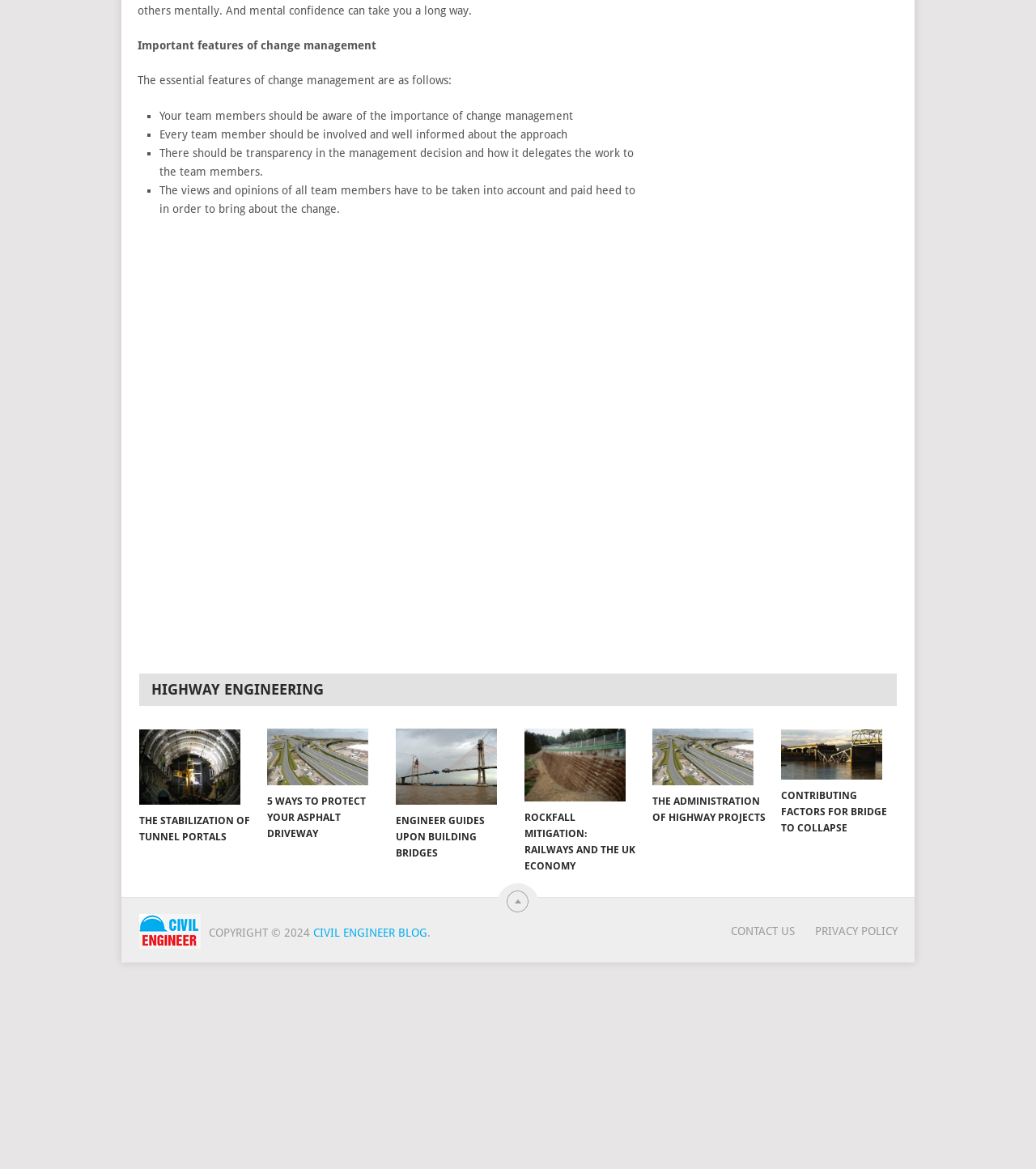What is the main topic of the webpage?
Could you answer the question with a detailed and thorough explanation?

The webpage appears to be a blog or article about highway engineering, as indicated by the heading 'HIGHWAY ENGINEERING' and the various links and images related to the topic.